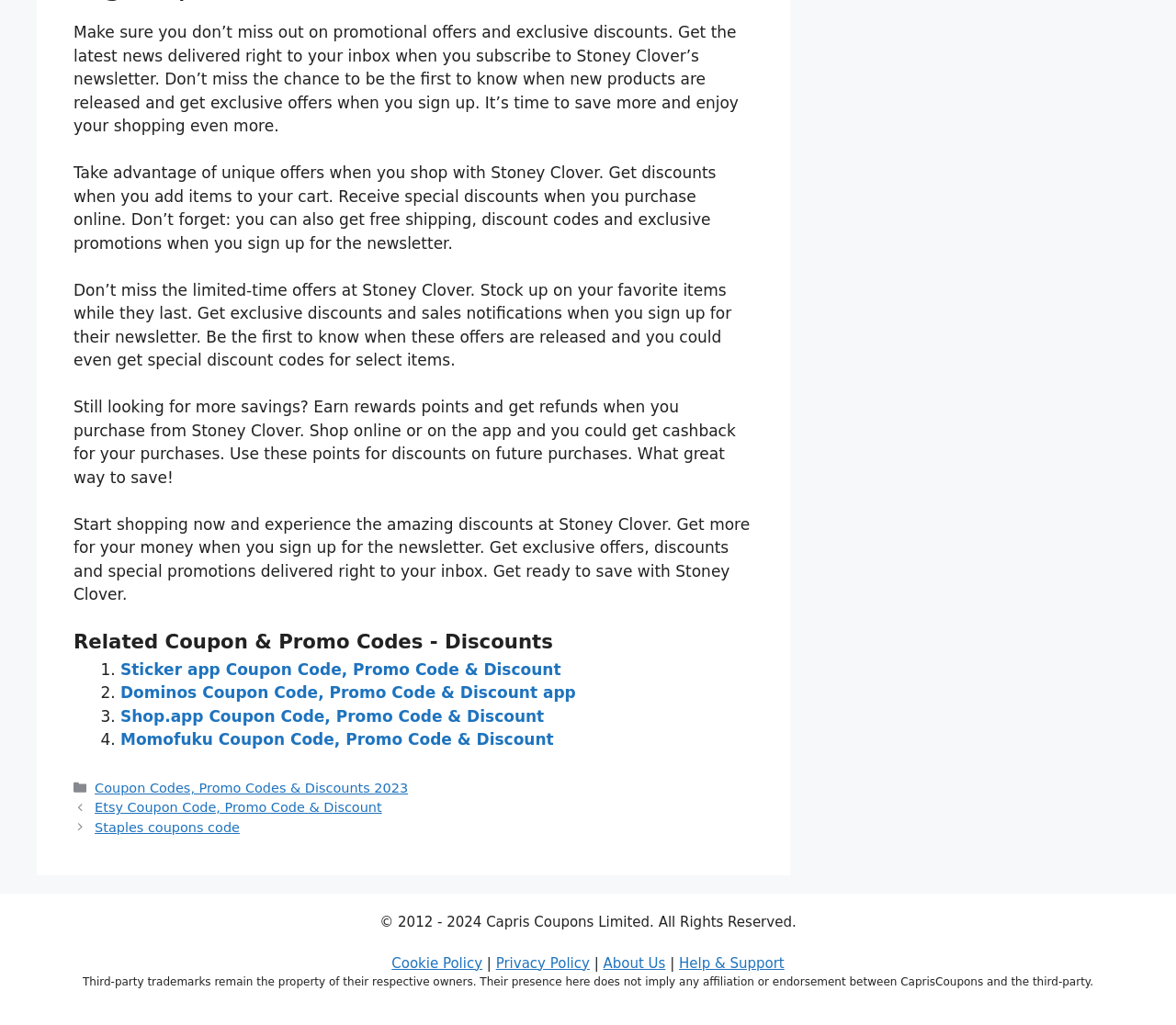Given the element description Staples coupons code, identify the bounding box coordinates for the UI element on the webpage screenshot. The format should be (top-left x, top-left y, bottom-right x, bottom-right y), with values between 0 and 1.

[0.081, 0.8, 0.204, 0.814]